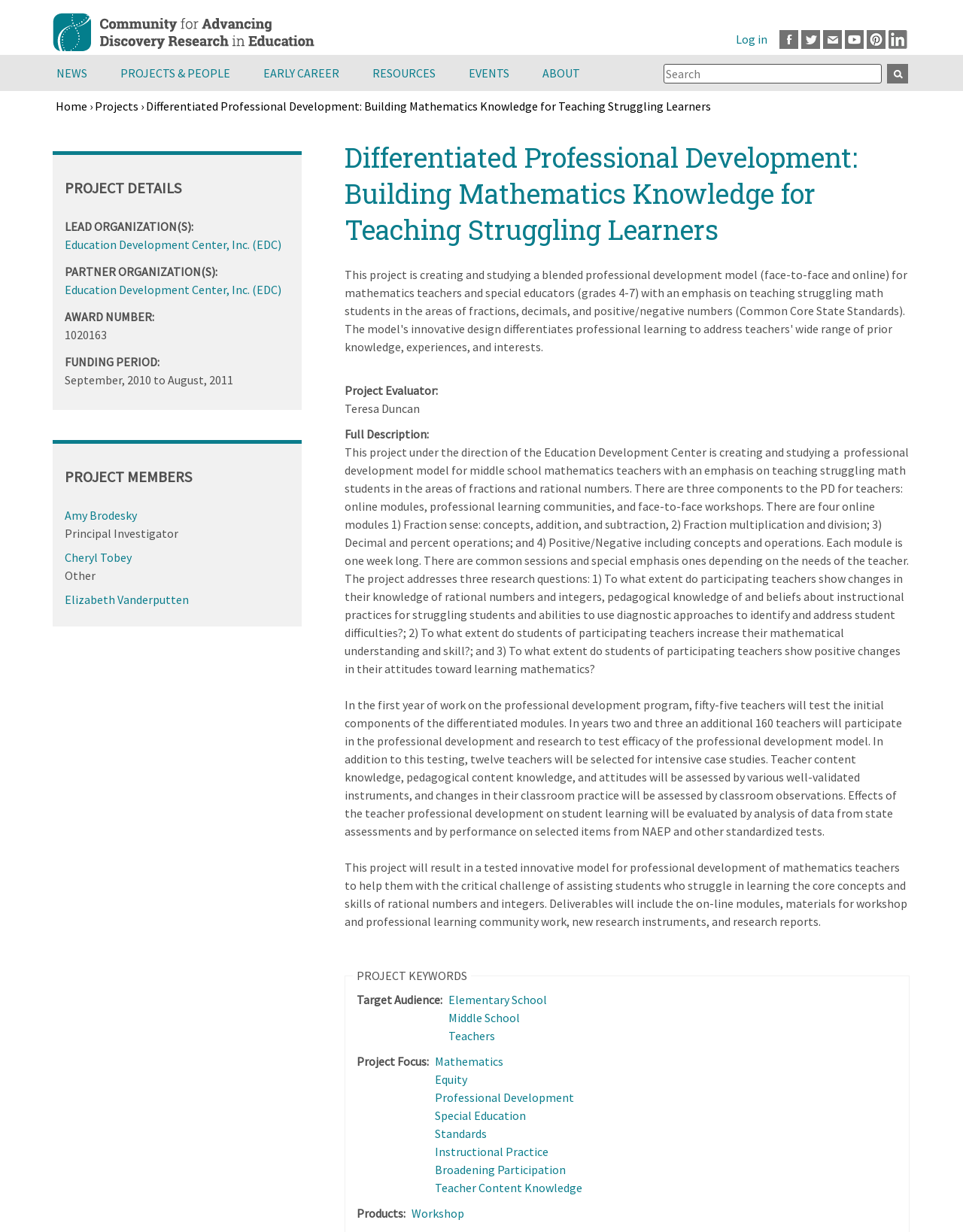What is the award number of the project?
Please provide a detailed answer to the question.

I found the answer by looking at the 'PROJECT DETAILS' section which lists the award number as '1020163'.